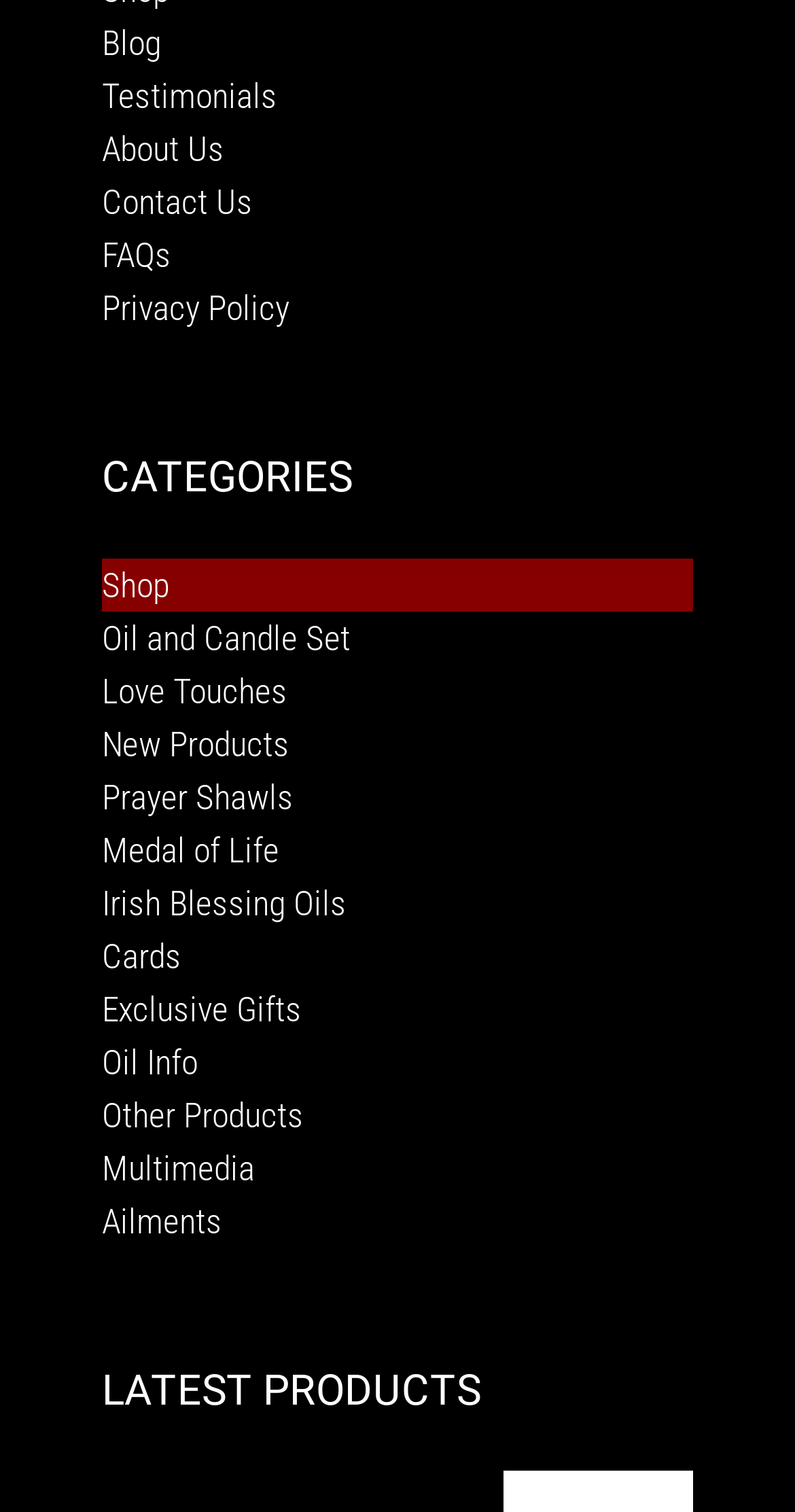Please find the bounding box for the UI component described as follows: "Love Touches".

[0.128, 0.439, 0.872, 0.474]